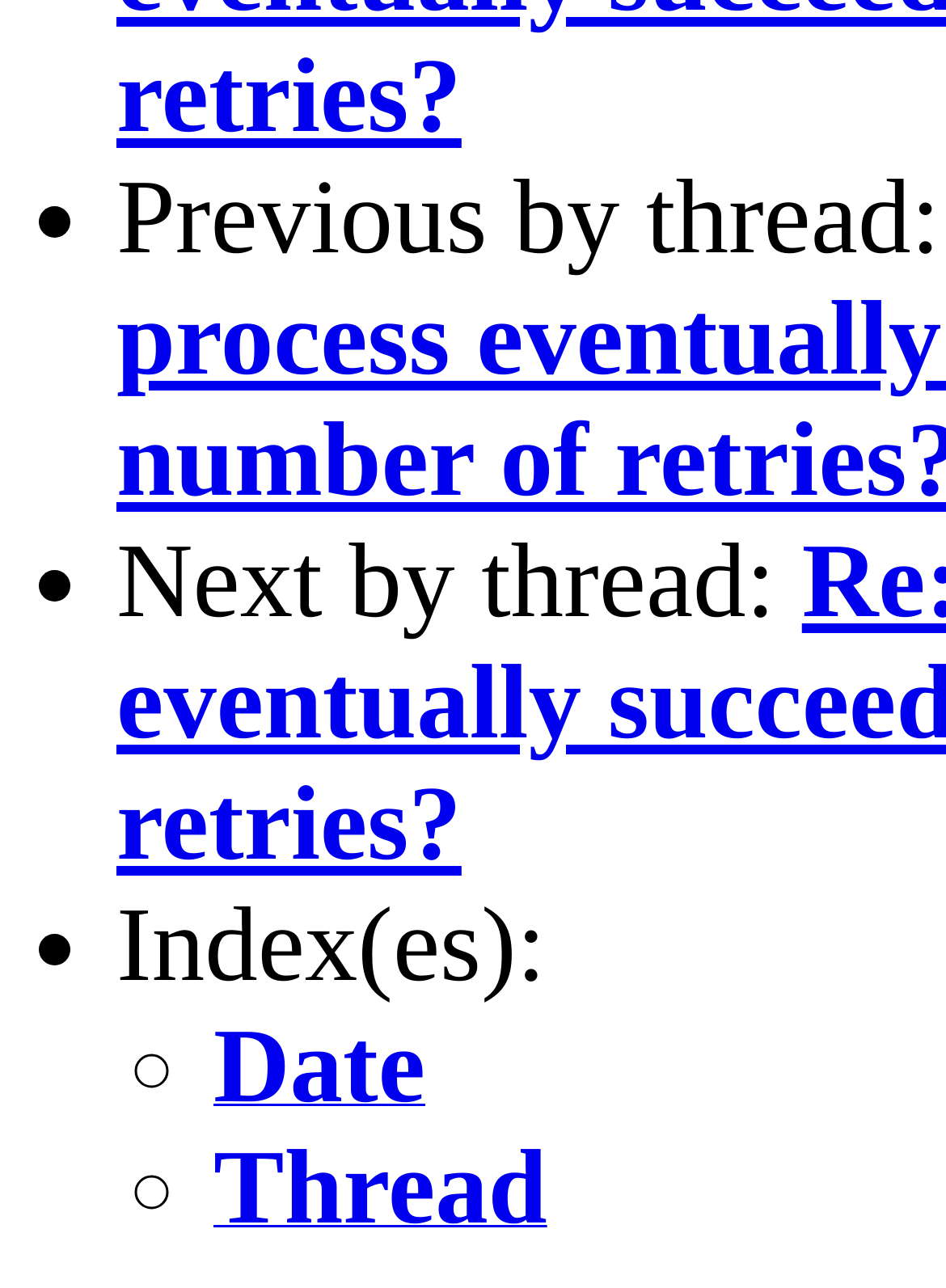Respond to the following question with a brief word or phrase:
How many list markers are there in total?

5